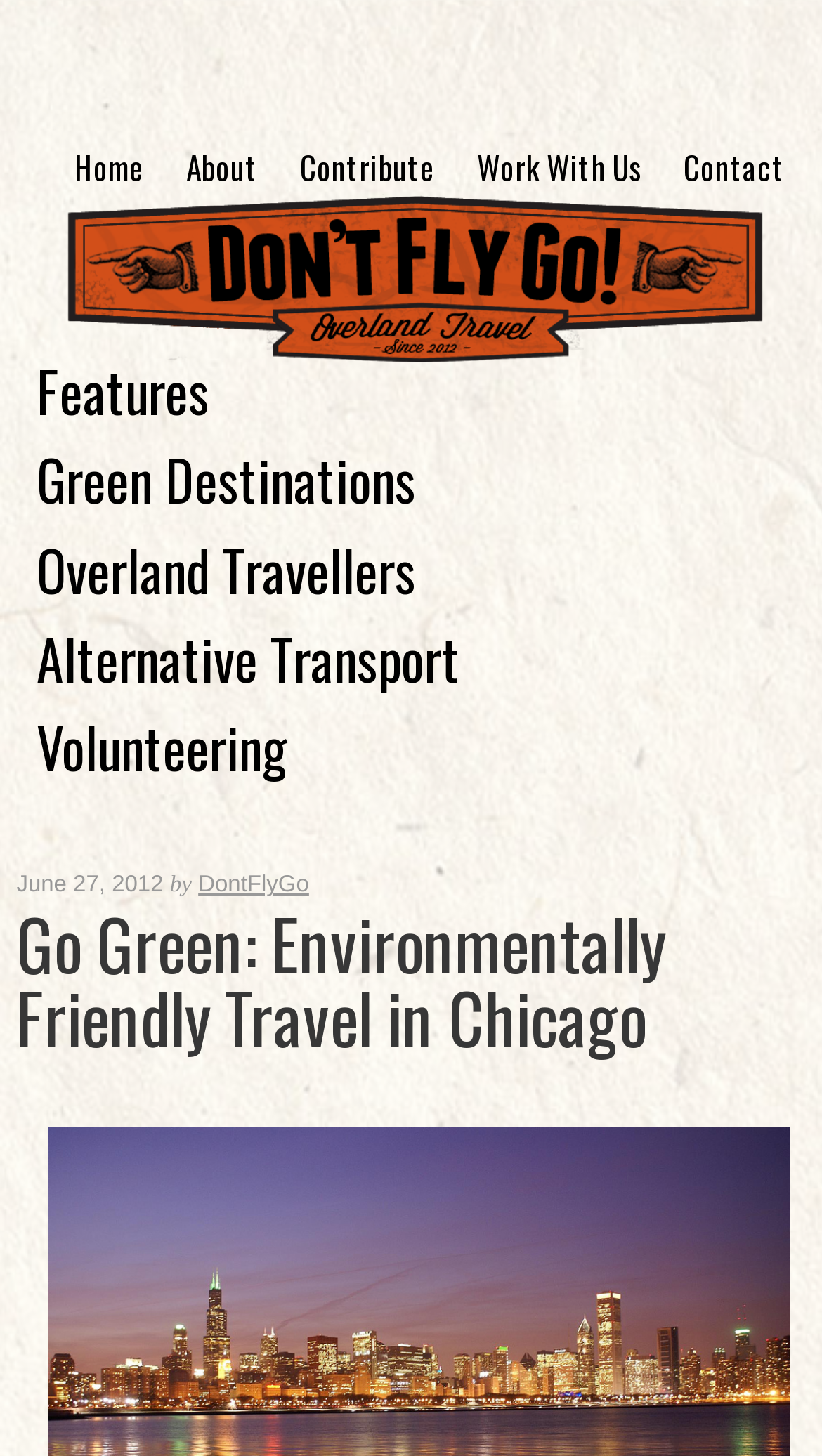Provide your answer in a single word or phrase: 
How many categories are listed below the image?

6